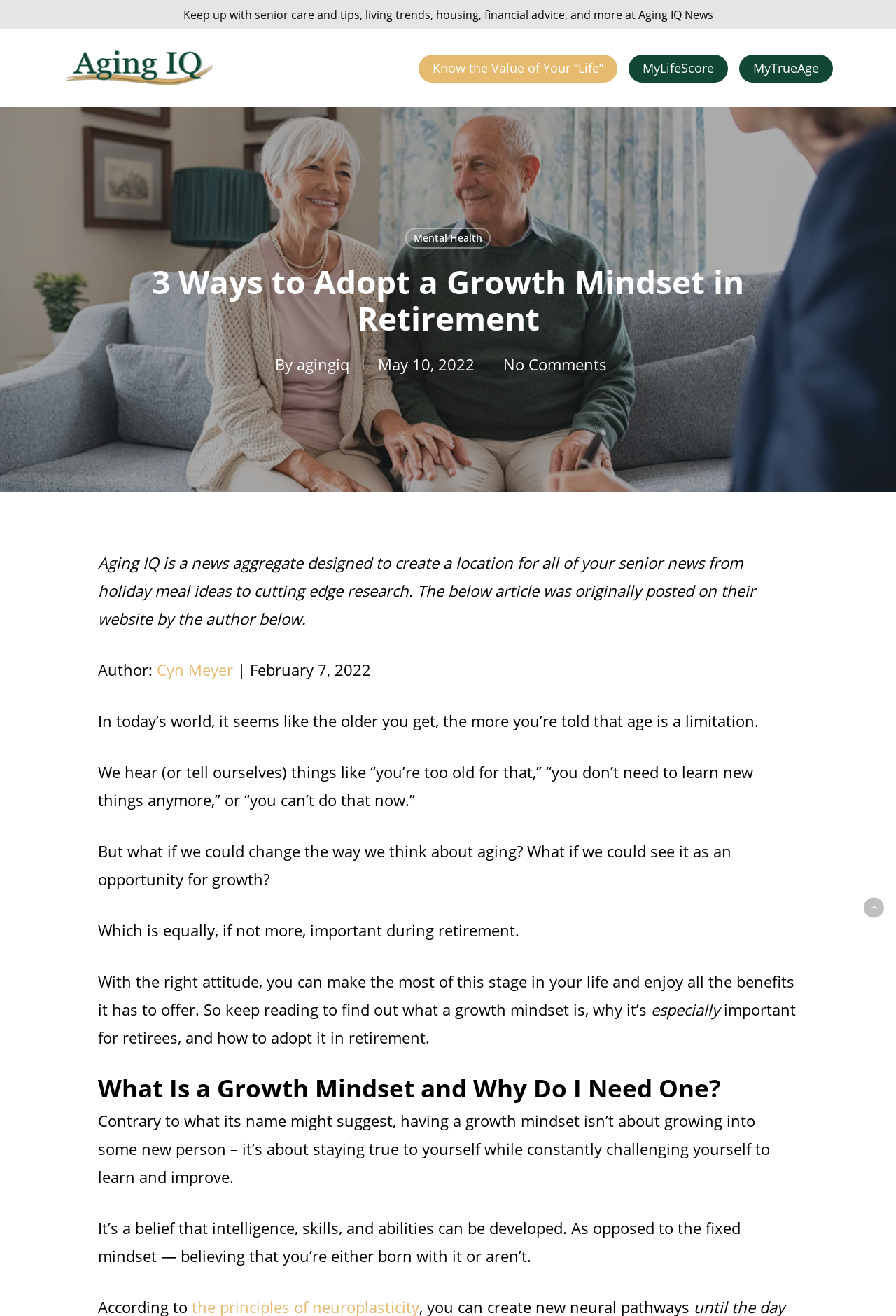Specify the bounding box coordinates for the region that must be clicked to perform the given instruction: "Read article by Cyn Meyer".

[0.175, 0.501, 0.26, 0.517]